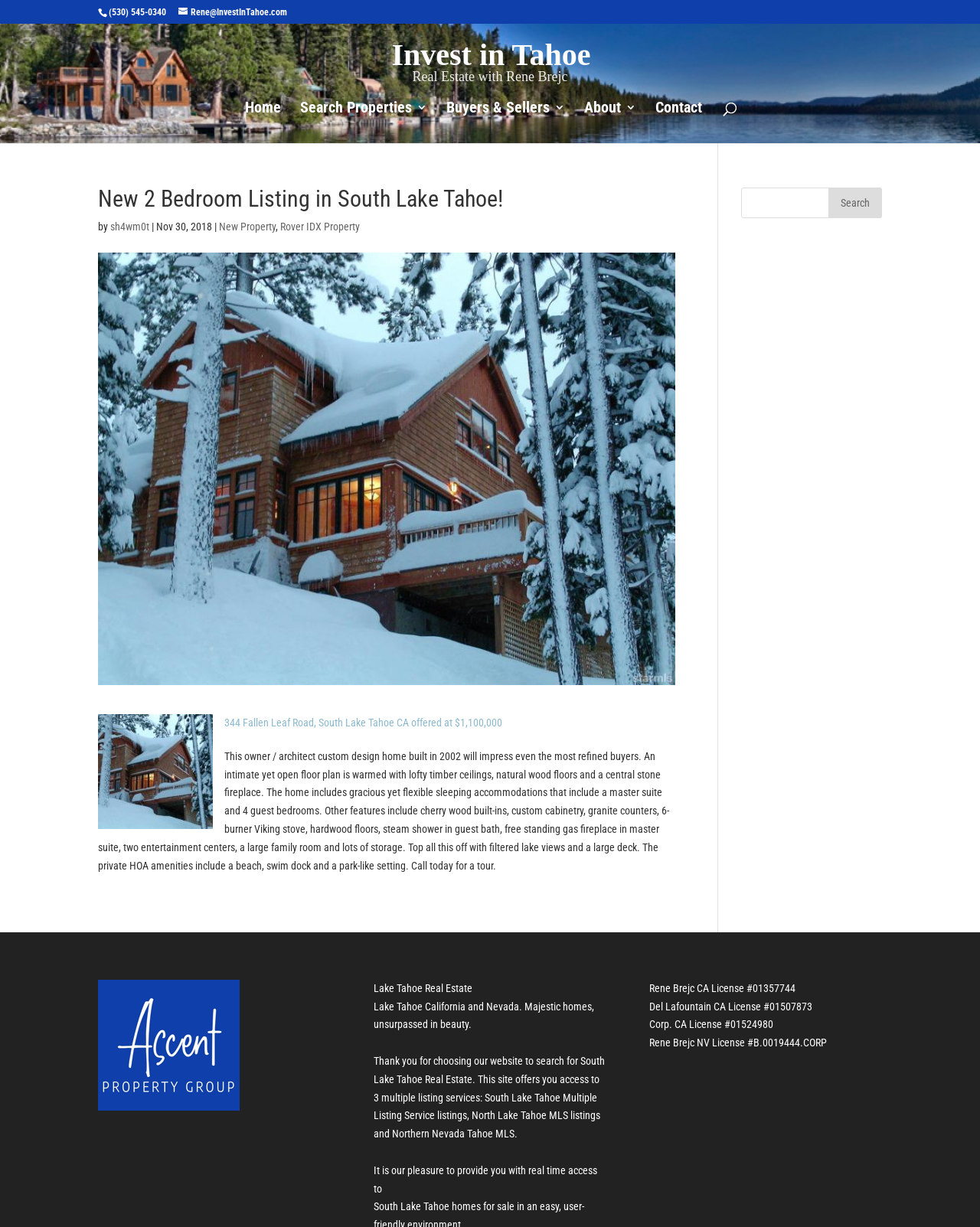Find the bounding box coordinates of the UI element according to this description: "Buyers & Sellers".

[0.455, 0.083, 0.577, 0.117]